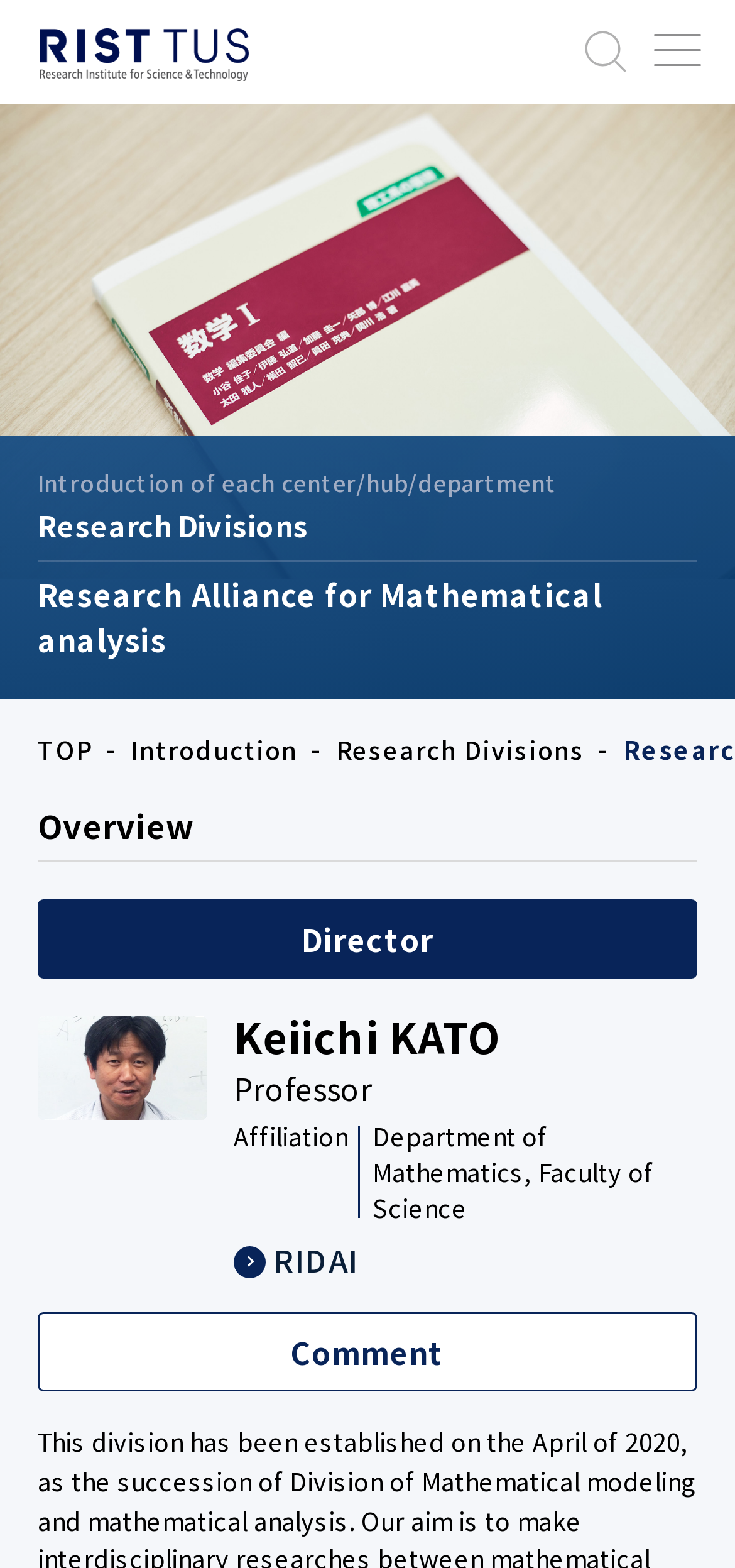Bounding box coordinates should be in the format (top-left x, top-left y, bottom-right x, bottom-right y) and all values should be floating point numbers between 0 and 1. Determine the bounding box coordinate for the UI element described as: RIDAI

[0.318, 0.789, 0.487, 0.818]